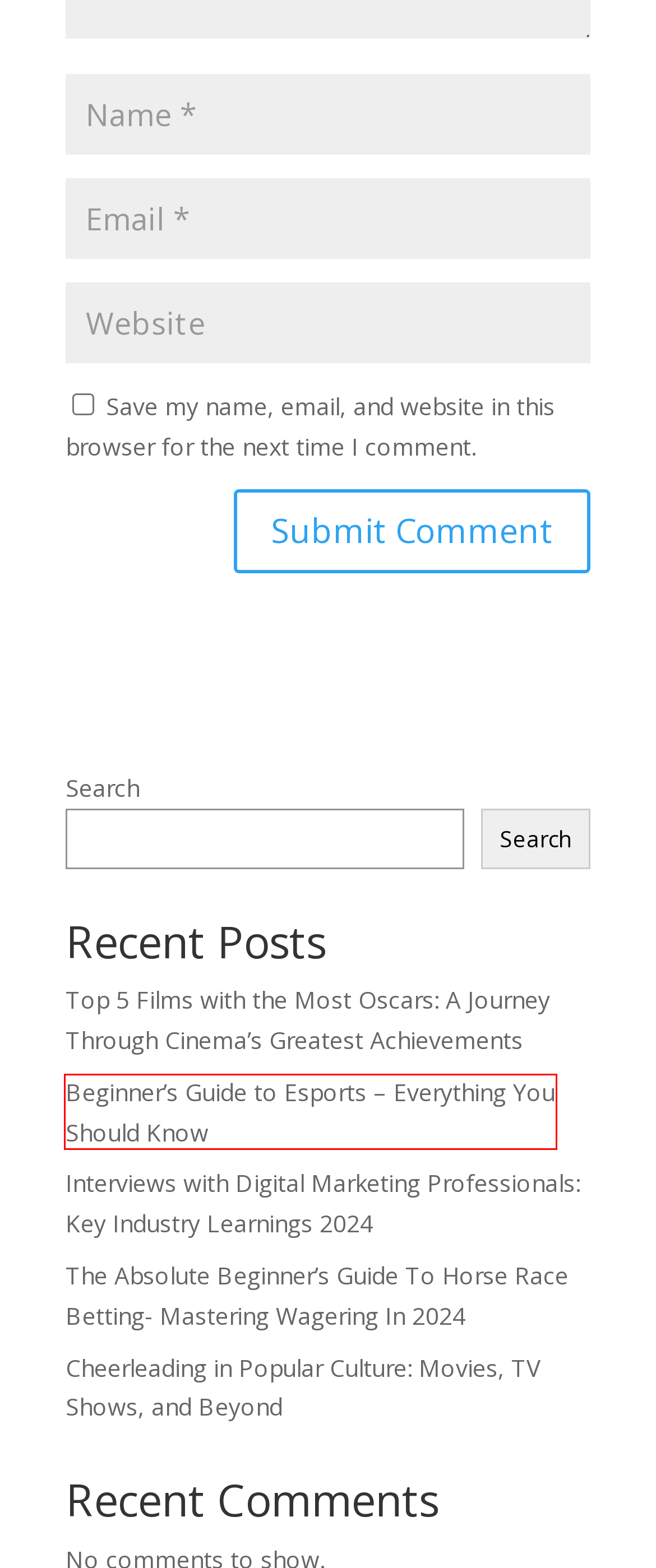Examine the webpage screenshot and identify the UI element enclosed in the red bounding box. Pick the webpage description that most accurately matches the new webpage after clicking the selected element. Here are the candidates:
A. 16 Best Red Lipsticks in 2024 That Allure Editors Love | Allure
B. Cheerleading in Popular Culture: Movies, TV Shows, and Beyond | celebvibez
C. Beginner’s Guide to Esports – Everything You Should Know | celebvibez
D. Interviews with Digital Marketing Professionals: Key Industry Learnings 2024 | celebvibez
E. Olivia Rodrigo Wore Wednesday Addams-Style Braids to Premiere "Vampire" — See Photos  | Allure
F. admin | celebvibez
G. The Absolute Beginner’s Guide To Horse Race Betting- Mastering Wagering In 2024  | celebvibez
H. Top 5 Films with the Most Oscars: A Journey Through Cinema’s Greatest Achievements | celebvibez

C